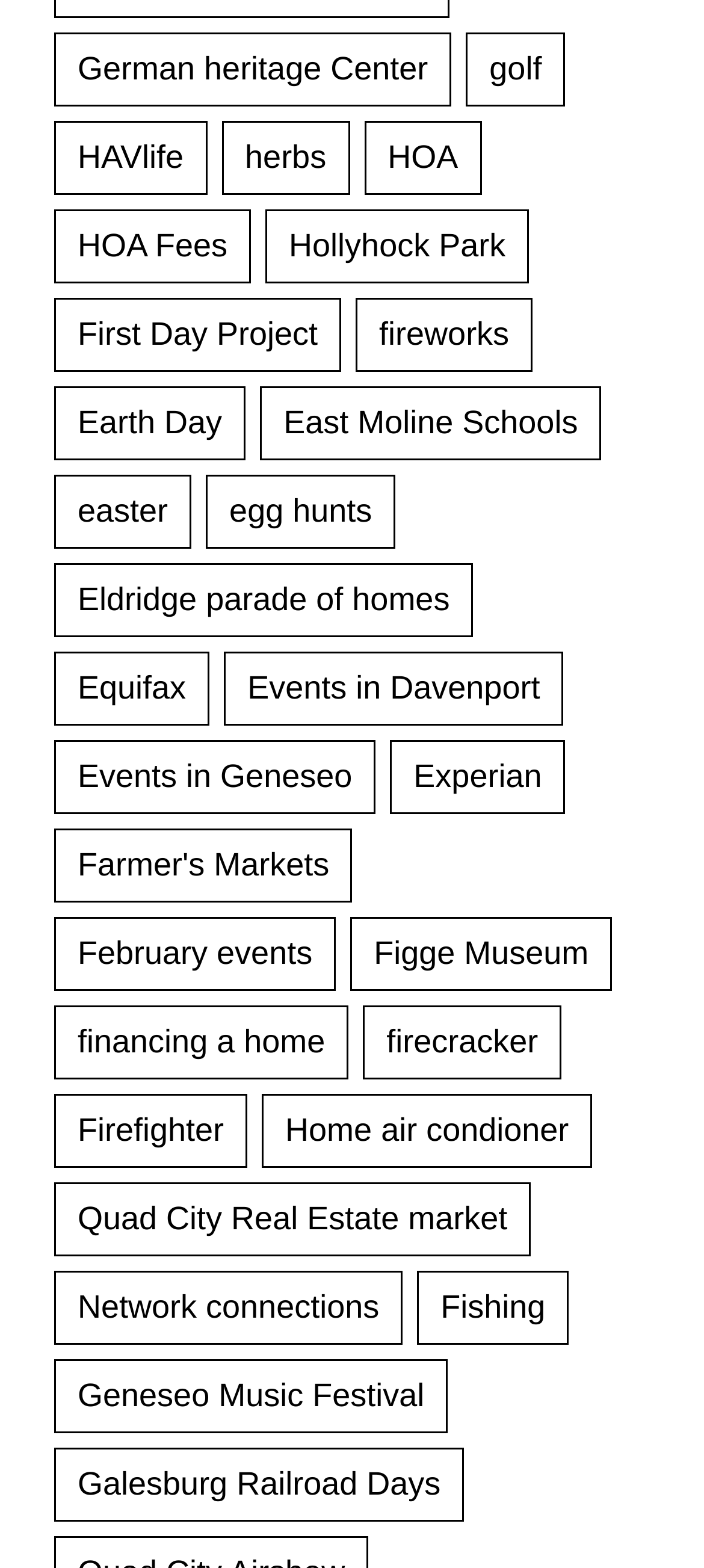Please specify the bounding box coordinates of the element that should be clicked to execute the given instruction: 'Explore the Geneseo Music Festival'. Ensure the coordinates are four float numbers between 0 and 1, expressed as [left, top, right, bottom].

[0.077, 0.867, 0.636, 0.914]